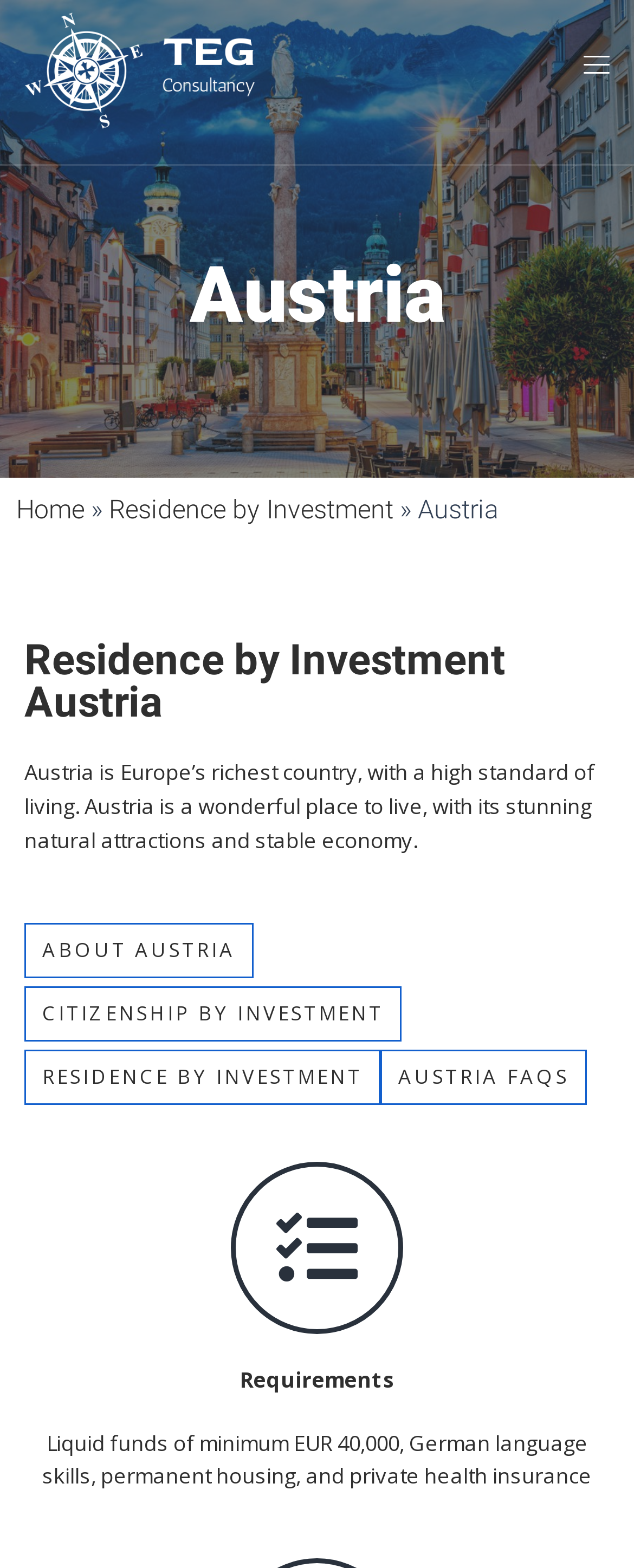Articulate a detailed summary of the webpage's content and design.

The webpage is about Austria and its residence by investment program. At the top-right corner, there is a button to open a menu. Below the button, there is a large heading that reads "Austria" and takes up most of the width of the page. 

To the left of the "Austria" heading, there are three links: "Home", "Residence by Investment", and another "Austria" link. The "Residence by Investment" link is the longest and takes up about half of the width of the page. 

Below the links, there is a smaller heading that reads "Residence by Investment Austria". Underneath this heading, there is a paragraph of text that describes Austria as a wonderful place to live, with its natural attractions and stable economy. 

To the right of the paragraph, there are four links: "ABOUT AUSTRIA", "CITIZENSHIP BY INVESTMENT", "RESIDENCE BY INVESTMENT", and "AUSTRIA FAQS". These links are stacked on top of each other and take up about half of the width of the page. 

Further down the page, there is a heading that reads "Requirements". Below this heading, there is a paragraph of text that lists the requirements for the residence by investment program, including liquid funds, German language skills, permanent housing, and private health insurance.